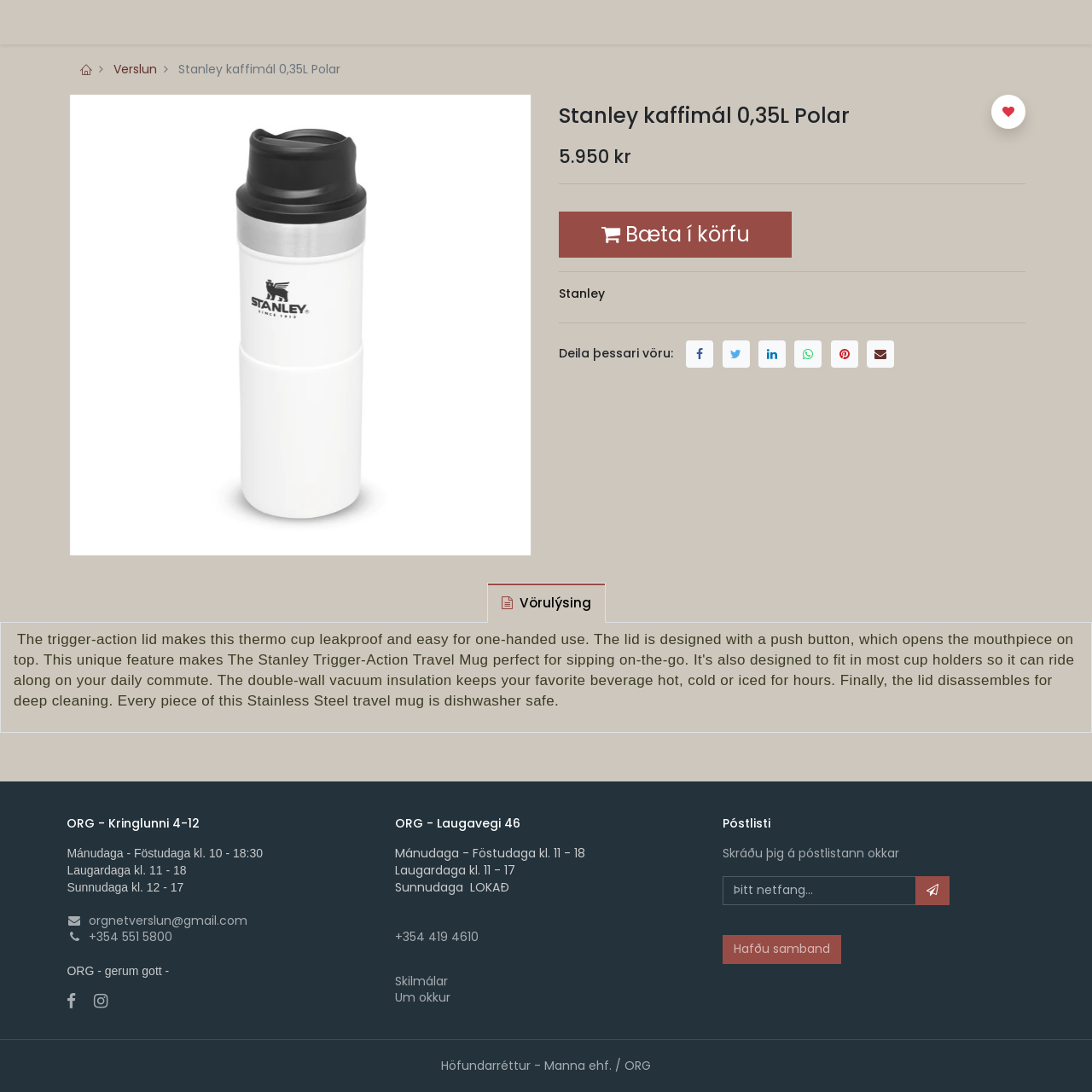Generate a comprehensive description of the webpage content.

This webpage appears to be an e-commerce product page for a Stanley coffee mug, 0.35L Polar, on the ORG online store. 

At the top of the page, there is a menu bar with options like "ORG" and "Vöruflokkar" (product categories) on the left, and "Innskrá" (login) on the right. 

Below the menu bar, there is a main content area. On the left side, there is a small icon and a link to "Verslun" (store). Next to it, there is a heading with the product name "Stanley kaffimál 0,35L Polar". 

To the right of the product name, there is a large image of the product. Below the image, there are two headings: one with the product name again, and another with the price "5.950 kr". 

Underneath the price, there are two buttons: "Bæta í körfu" (add to cart) and "Bæta á óskalista" (add to wishlist). 

Further down, there are several social media links and a tab list with a single tab "Vörulýsing" (product description) selected by default. 

At the bottom of the page, there is a section with contact information for ORG, including addresses, phone numbers, and email addresses for two locations. There is also a section for subscribing to their newsletter and a link to their terms and conditions. 

Finally, at the very bottom of the page, there is a copyright notice "Höfundarréttur - Manna ehf. / ORG".